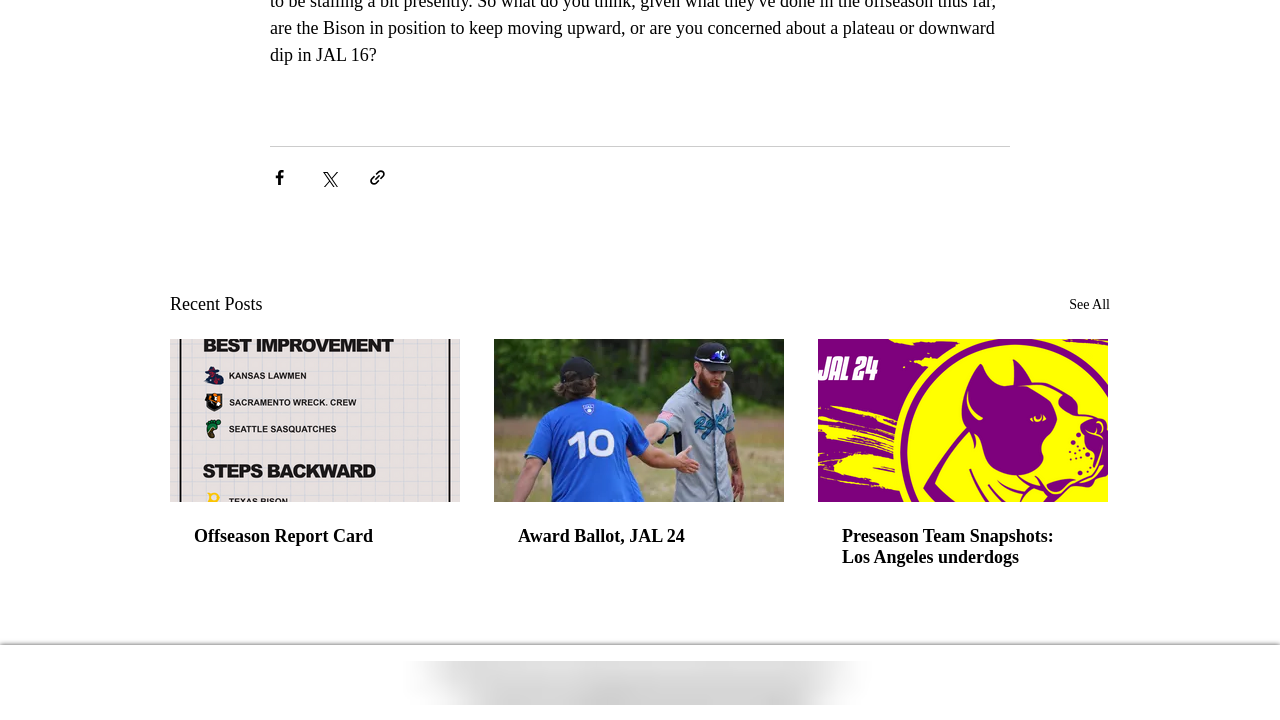Determine the bounding box for the described HTML element: "Award Ballot, JAL 24". Ensure the coordinates are four float numbers between 0 and 1 in the format [left, top, right, bottom].

[0.386, 0.471, 0.612, 0.84]